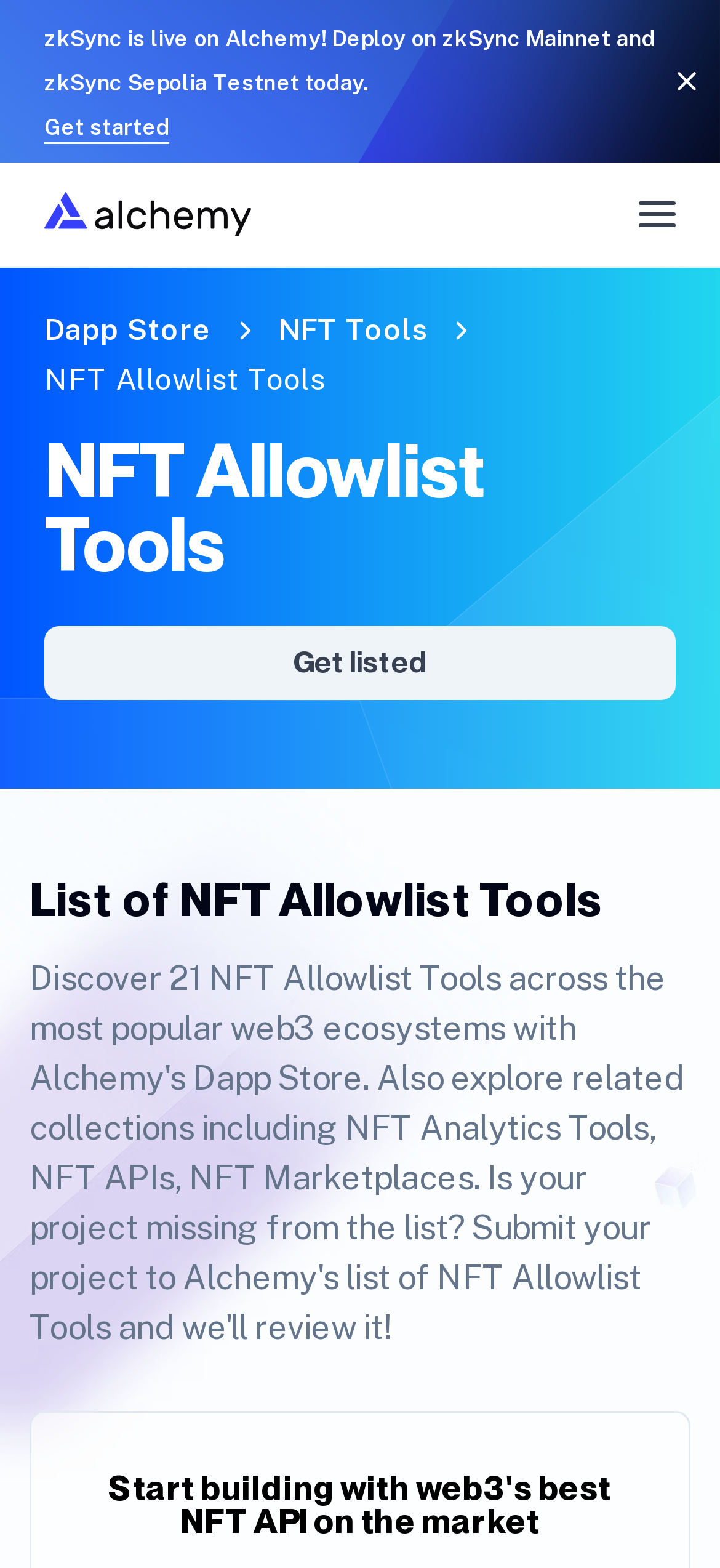Find the bounding box coordinates of the element I should click to carry out the following instruction: "Click on the 'Pricing' link".

[0.0, 0.499, 1.0, 0.564]